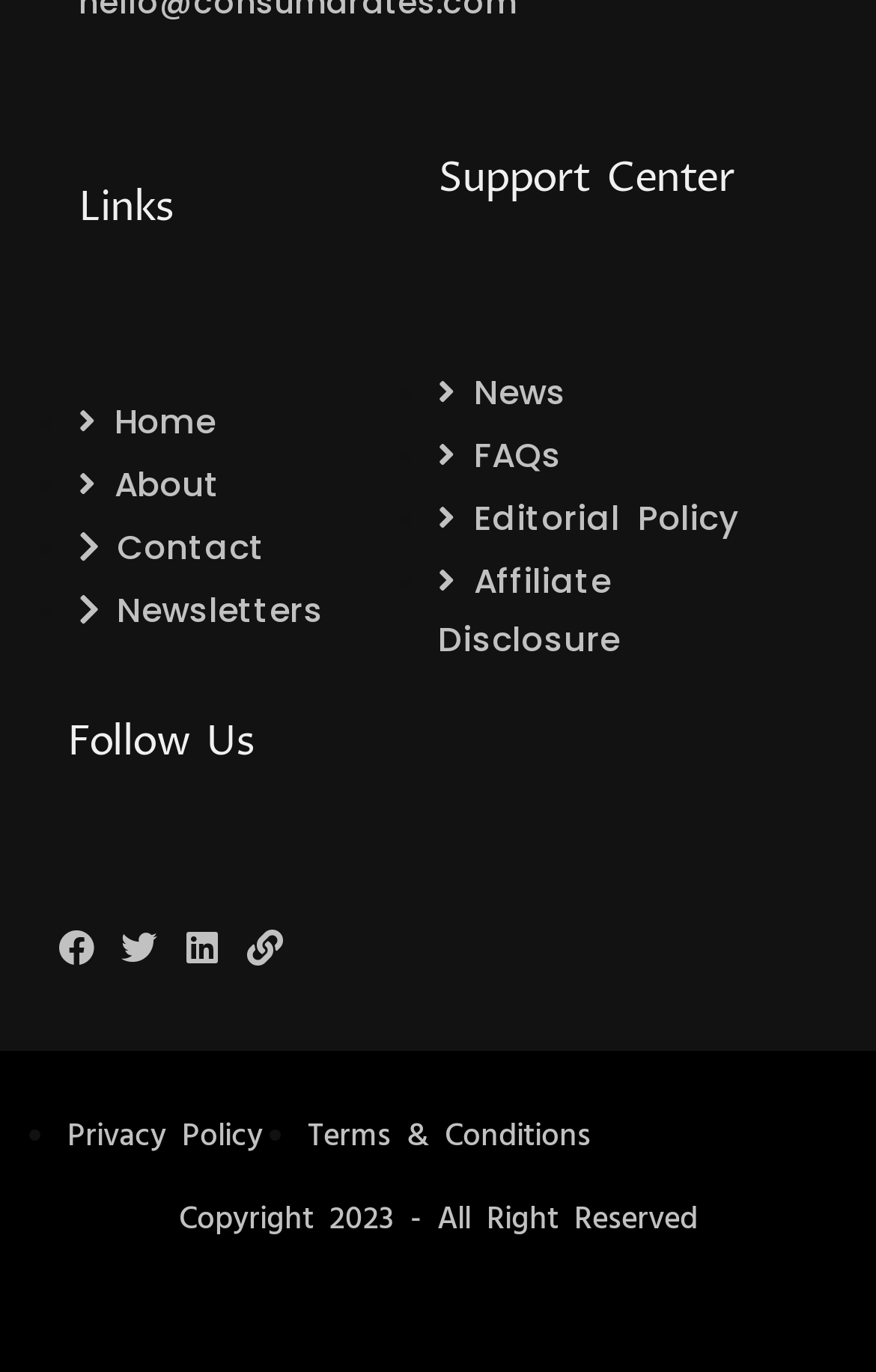How many social media links are there?
Refer to the image and offer an in-depth and detailed answer to the question.

The webpage contains four social media links, which are 'Facebook', 'Twitter', 'Linkedin', and 'Link', each with its own icon and OCR text, and are located in the bottom-left section of the webpage.